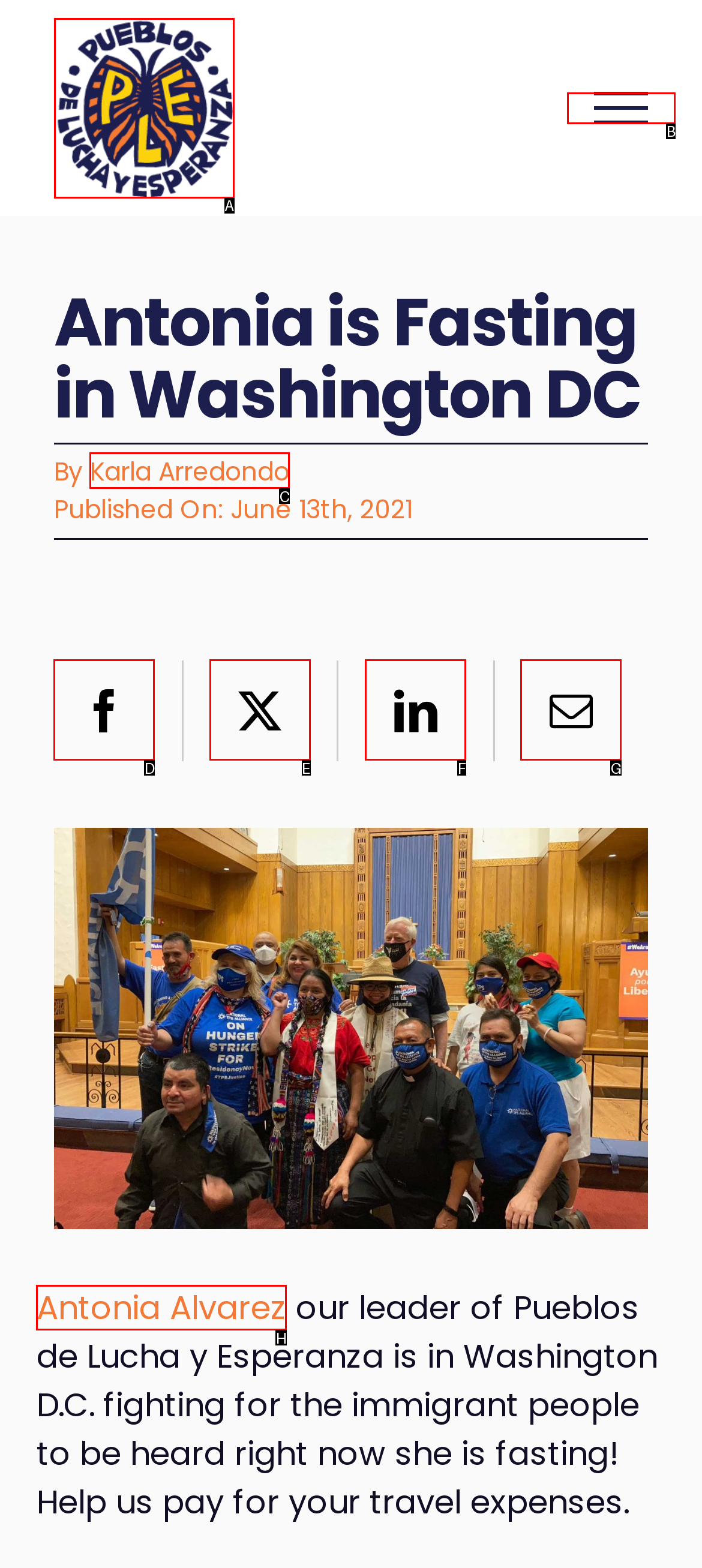Point out the specific HTML element to click to complete this task: Toggle the menu Reply with the letter of the chosen option.

B